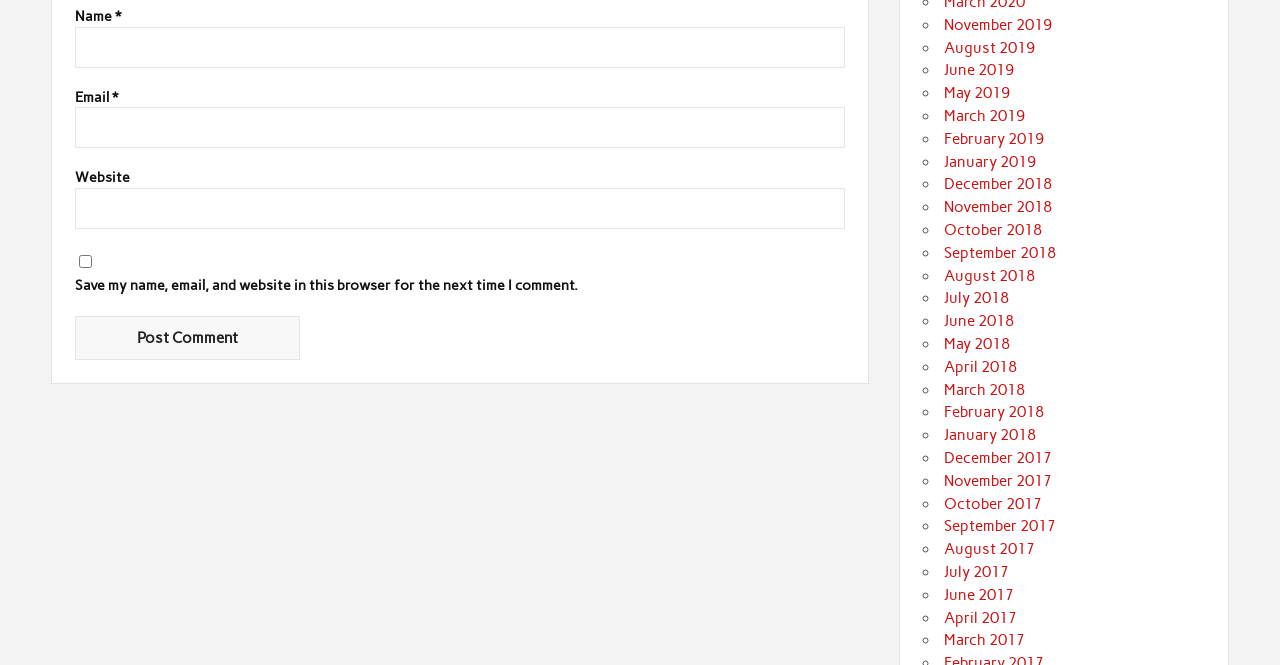Please give the bounding box coordinates of the area that should be clicked to fulfill the following instruction: "Post a comment". The coordinates should be in the format of four float numbers from 0 to 1, i.e., [left, top, right, bottom].

[0.059, 0.474, 0.234, 0.541]